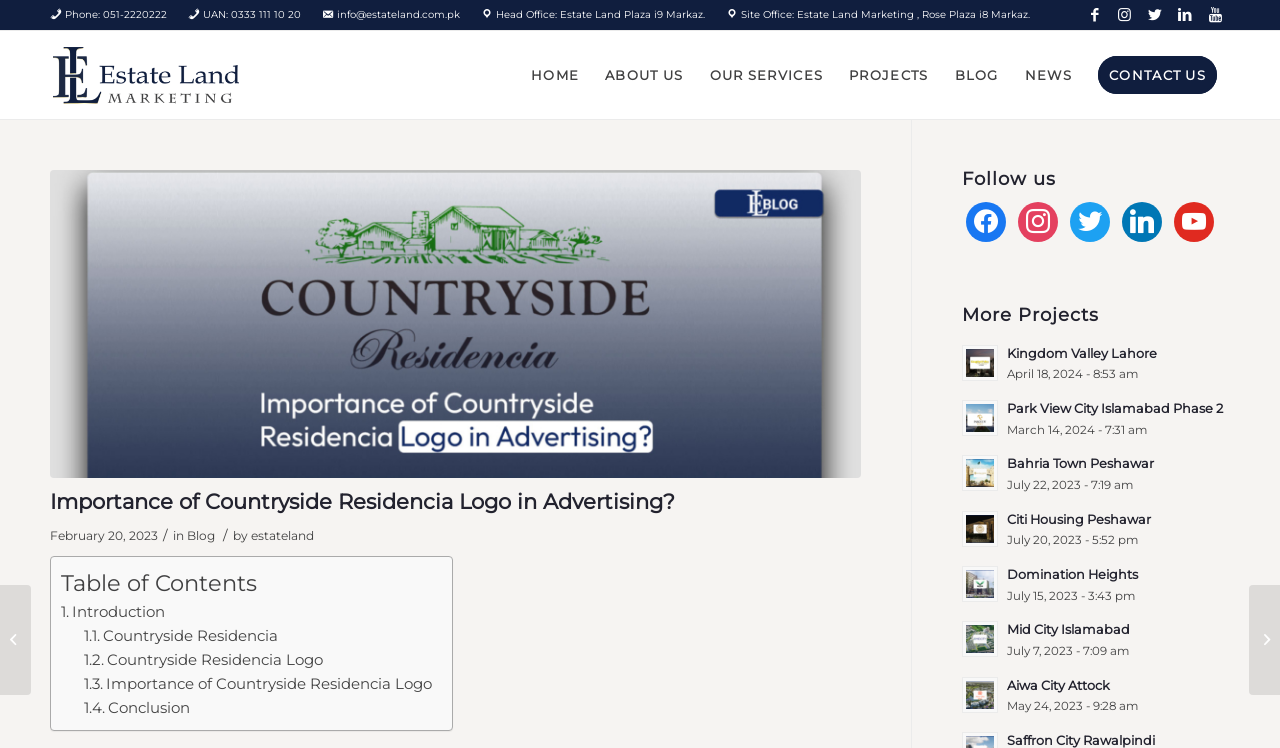Extract the primary headline from the webpage and present its text.

Importance of Countryside Residencia Logo in Advertising?